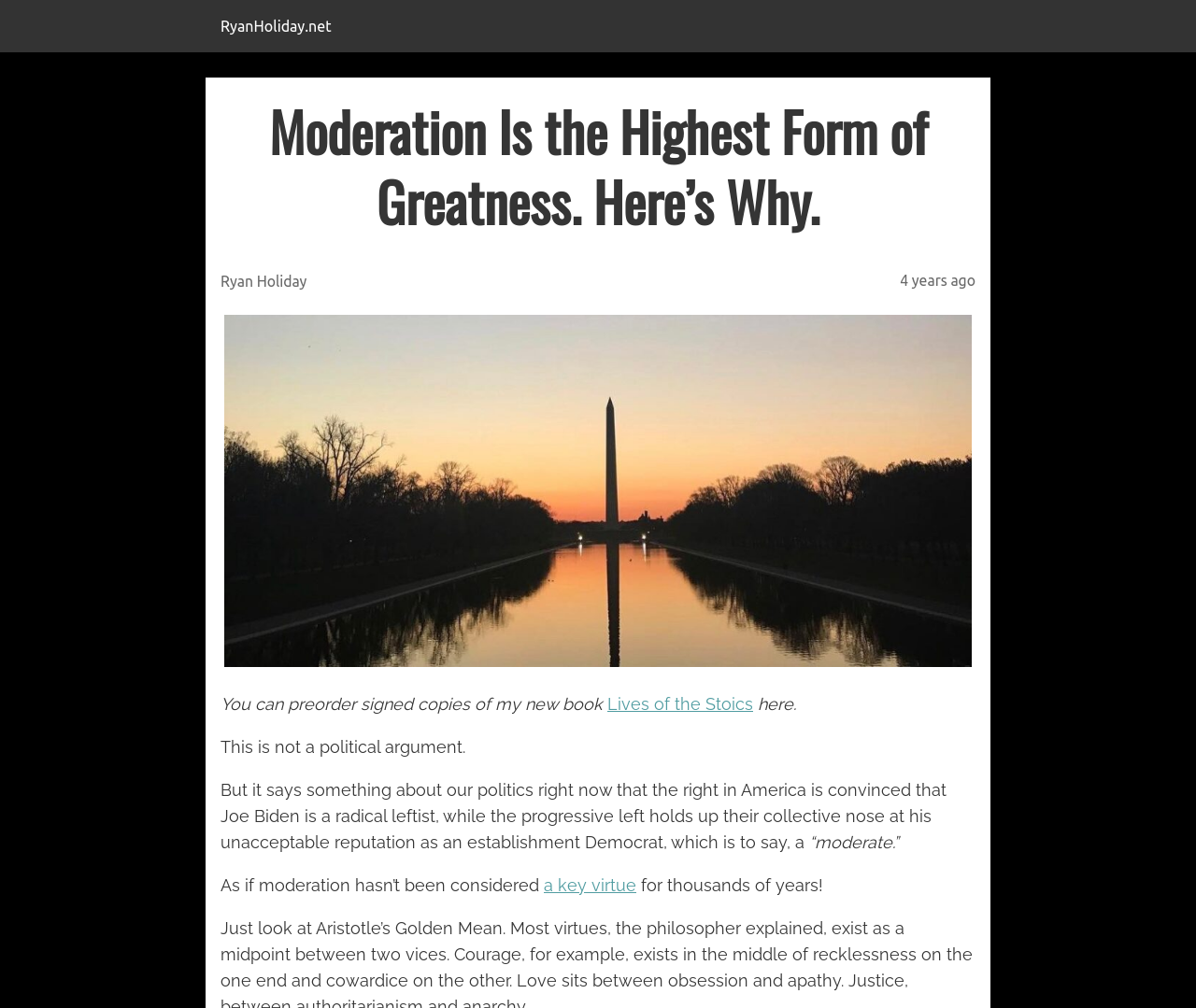Identify the bounding box of the UI component described as: "Lives of the Stoics".

[0.508, 0.689, 0.63, 0.708]